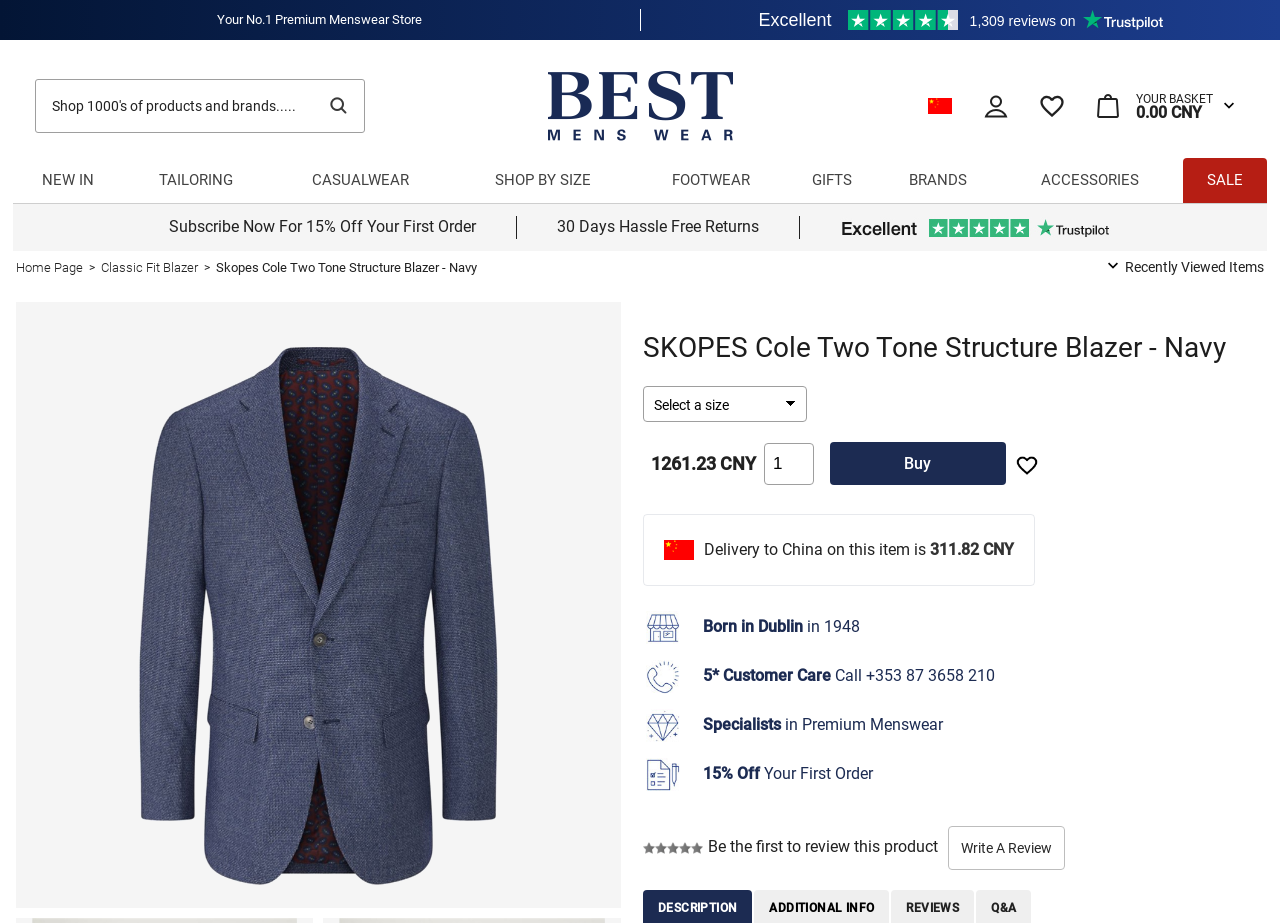Respond to the following question with a brief word or phrase:
What is the name of the product?

Skopes Cole Two Tone Structure Blazer